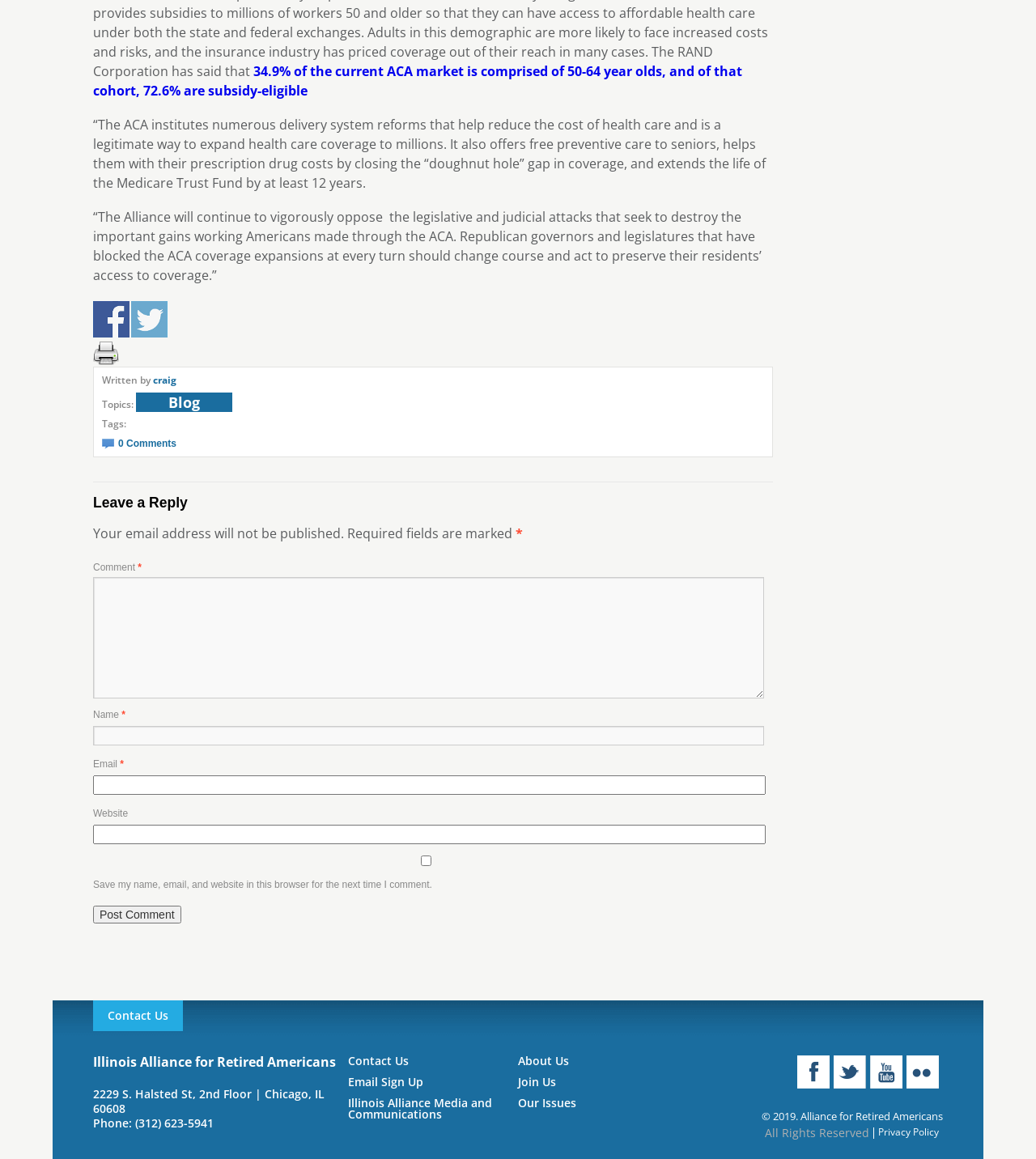Locate the bounding box of the UI element described in the following text: "parent_node: Comment * name="comment"".

[0.09, 0.498, 0.738, 0.603]